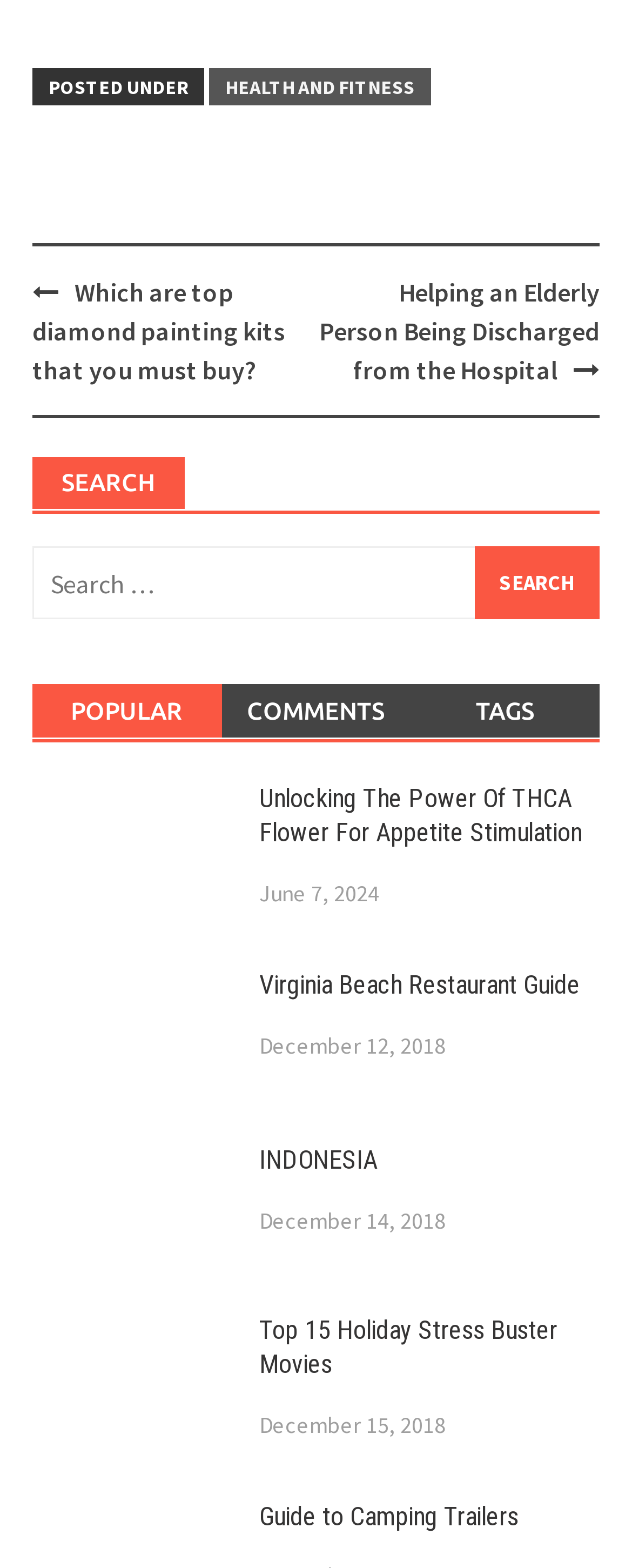Please reply with a single word or brief phrase to the question: 
What is the category of the first link in the footer?

HEALTH AND FITNESS